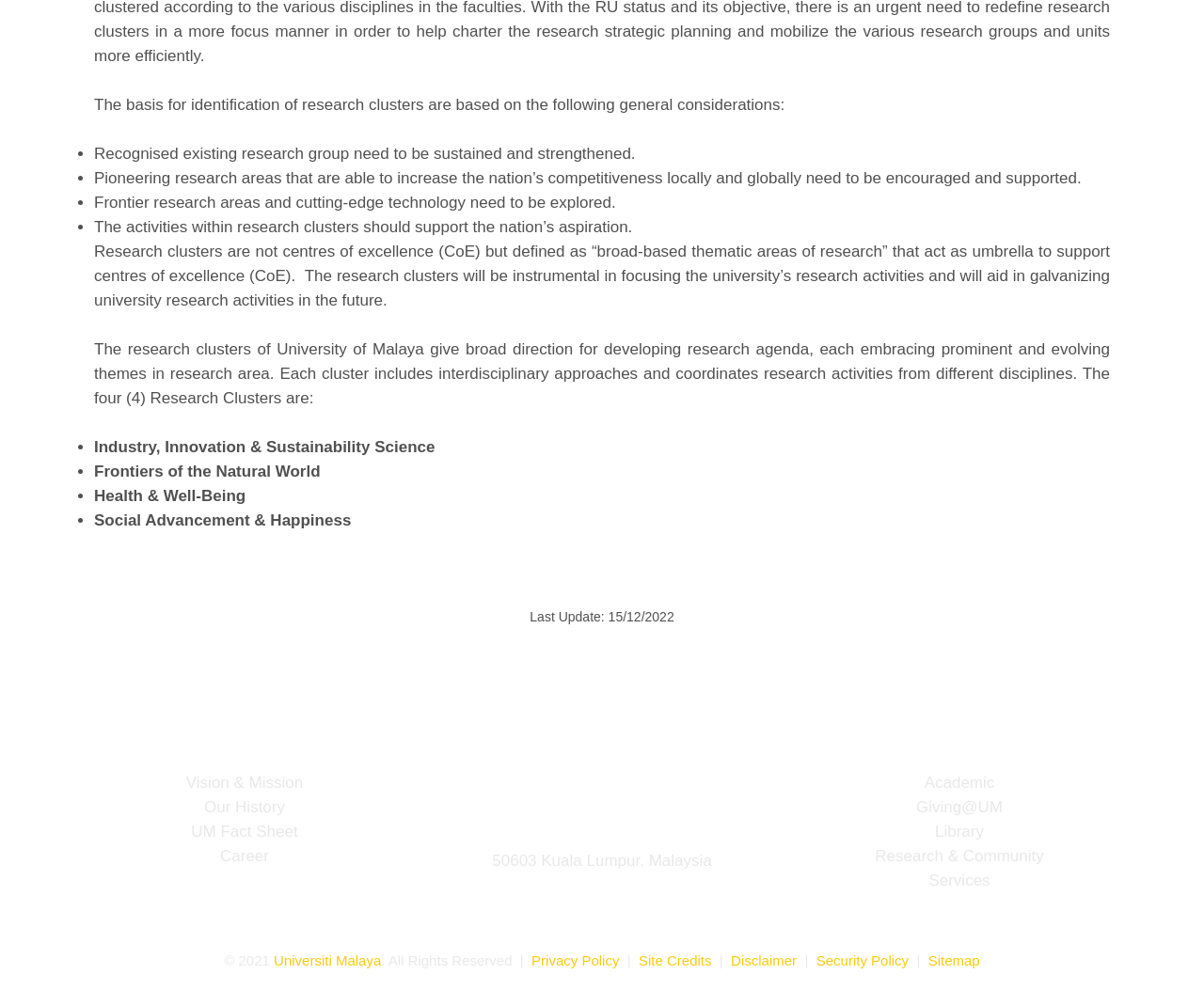Find the bounding box coordinates corresponding to the UI element with the description: "Client Login". The coordinates should be formatted as [left, top, right, bottom], with values as floats between 0 and 1.

None